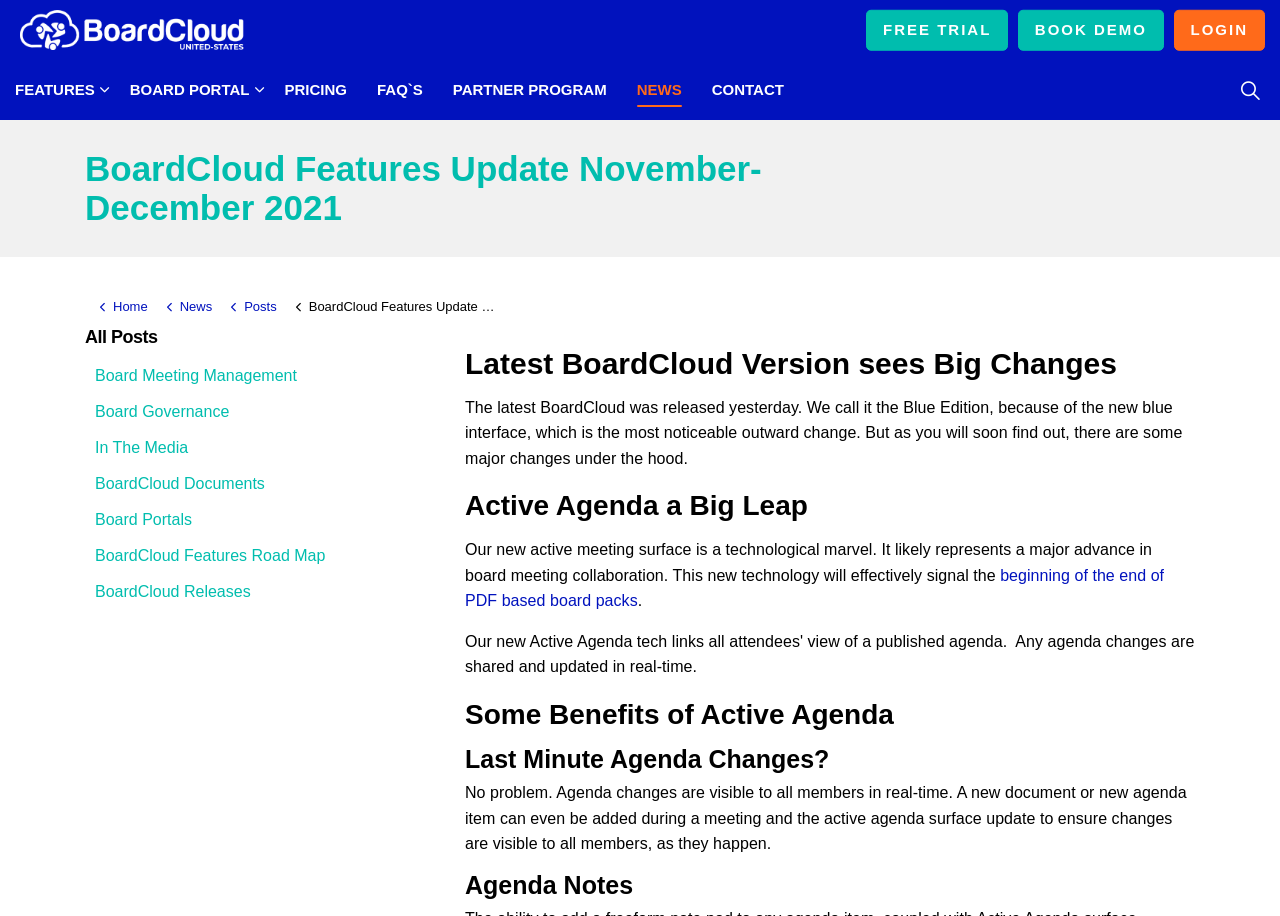What is the benefit of the active agenda surface in terms of last-minute changes?
Examine the image and give a concise answer in one word or a short phrase.

real-time updates